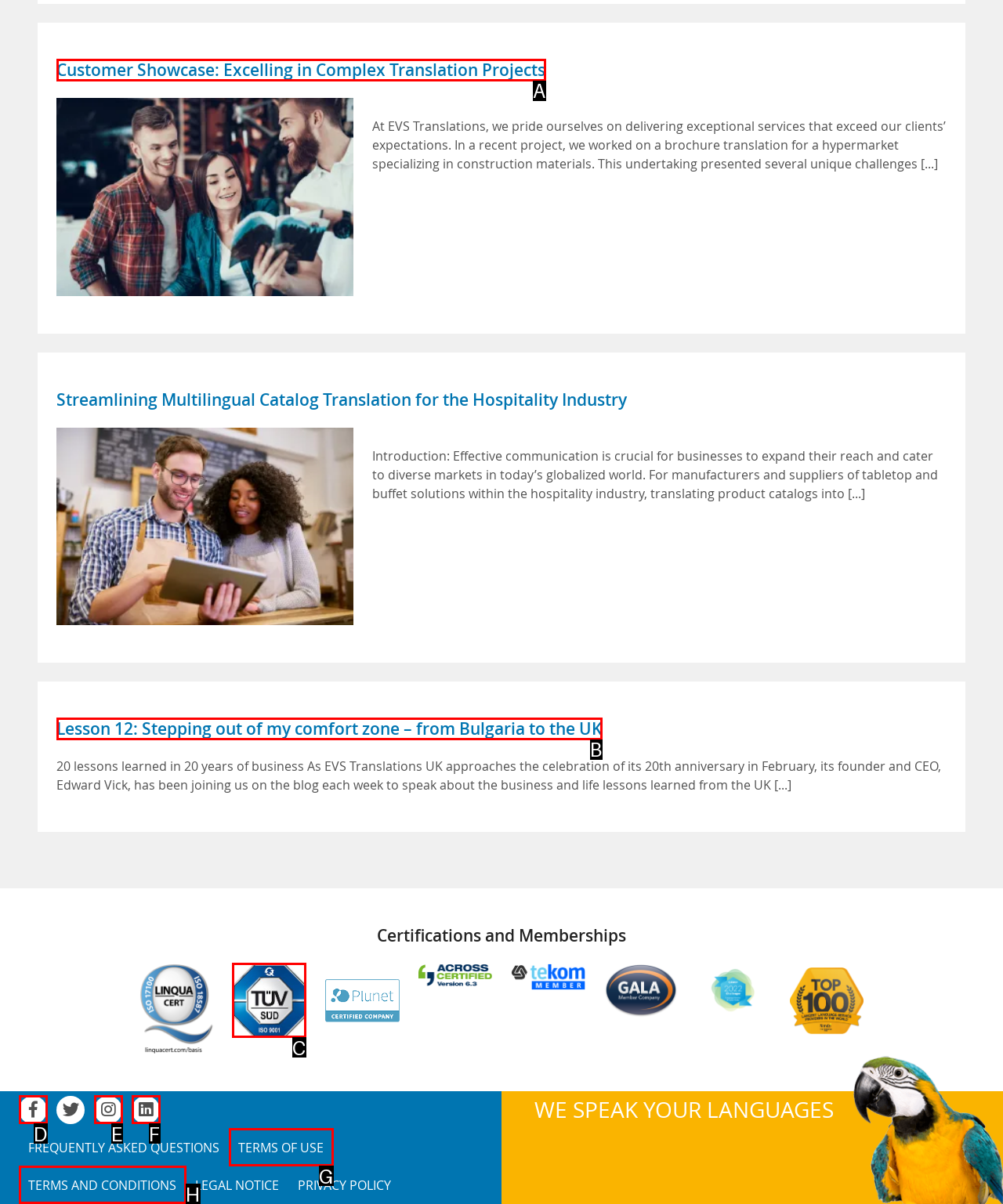Determine which option should be clicked to carry out this task: Click on ISO 9001 certification
State the letter of the correct choice from the provided options.

C